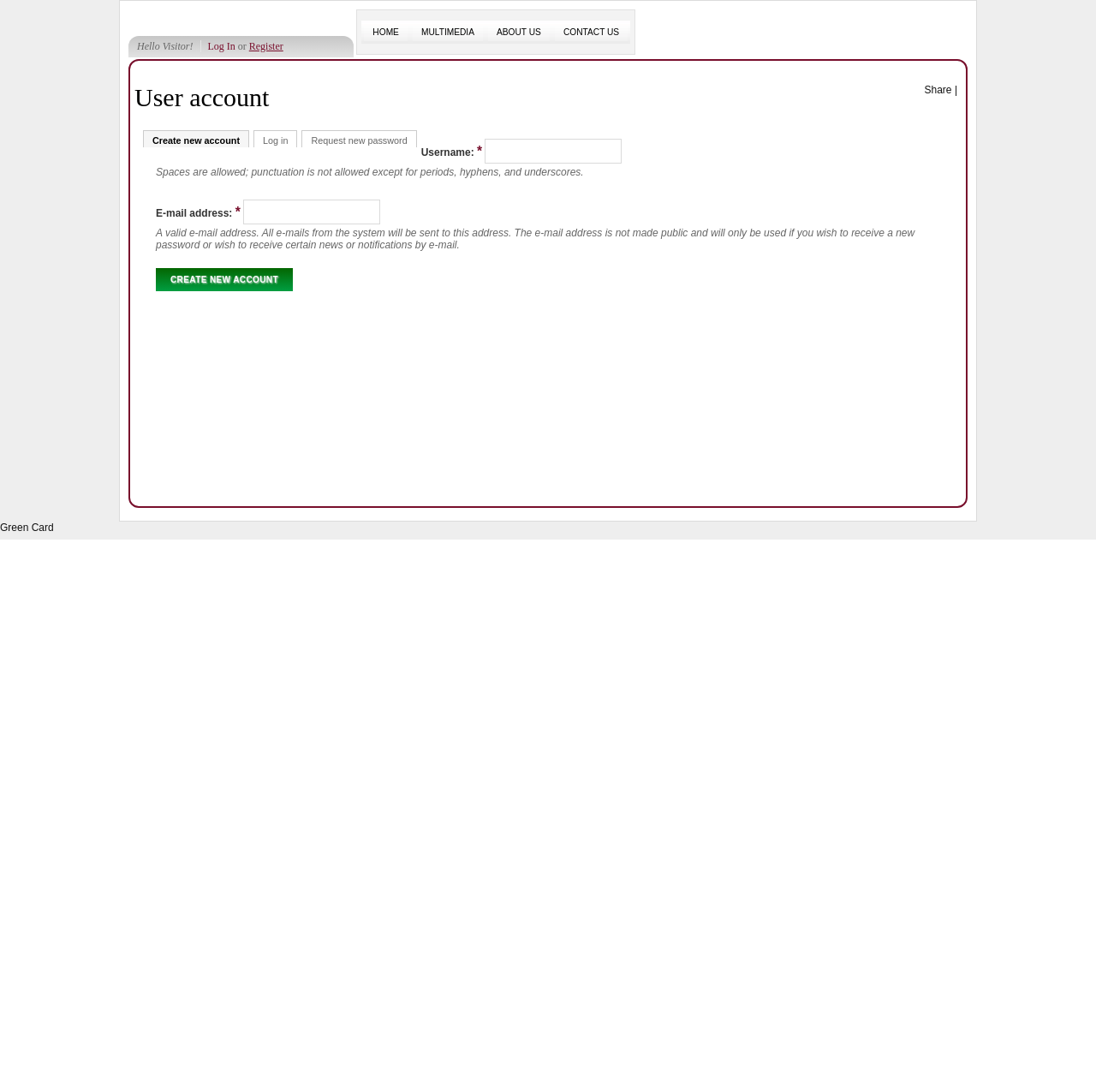Identify the bounding box coordinates of the region that should be clicked to execute the following instruction: "Enter email address".

[0.222, 0.183, 0.347, 0.205]